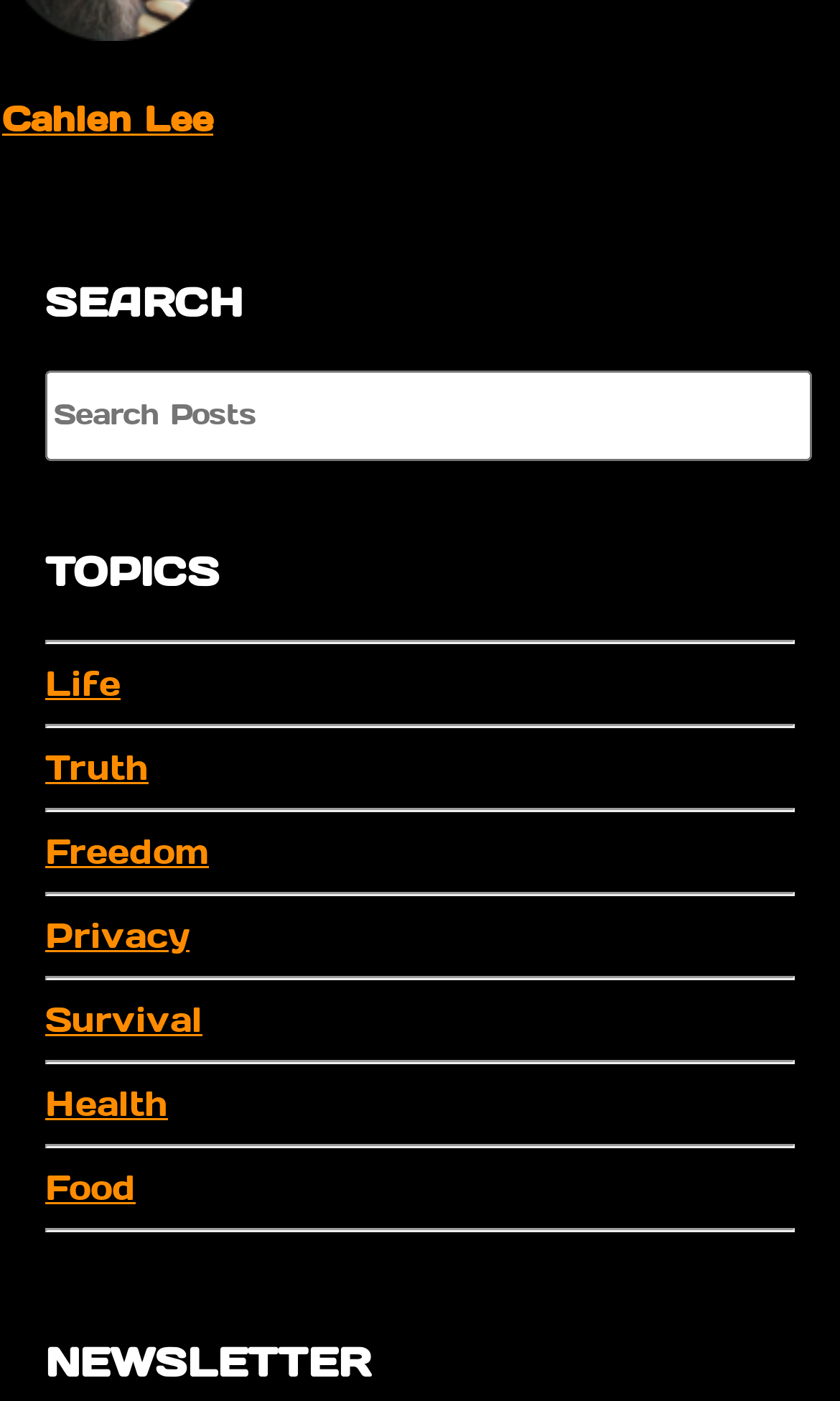Refer to the image and answer the question with as much detail as possible: What is the last section on the webpage?

The last section on the webpage is the 'NEWSLETTER' section, which is located at the bottom of the webpage and has a heading element with the text 'NEWSLETTER'.